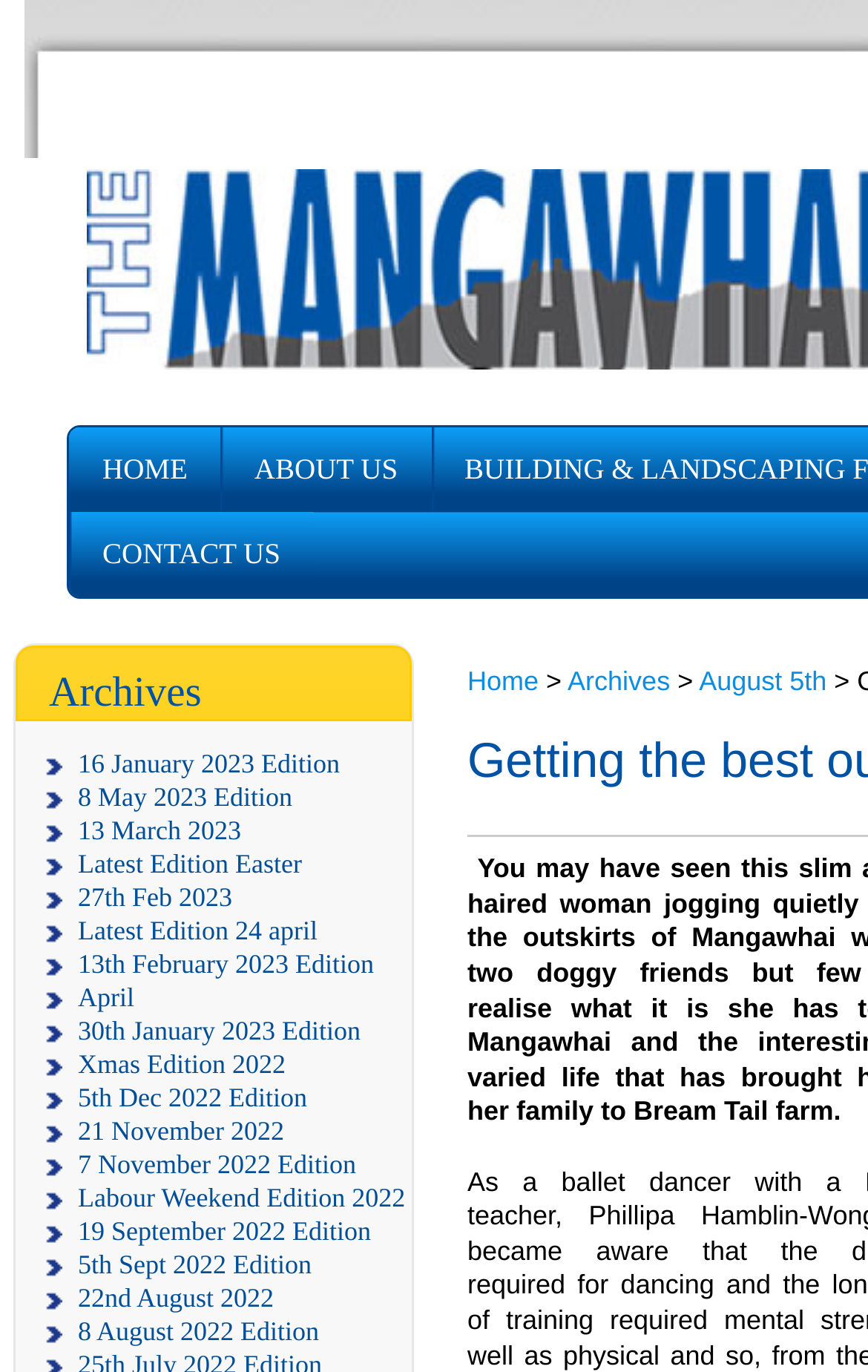Determine the bounding box coordinates for the region that must be clicked to execute the following instruction: "read 16 January 2023 edition".

[0.051, 0.545, 0.474, 0.569]